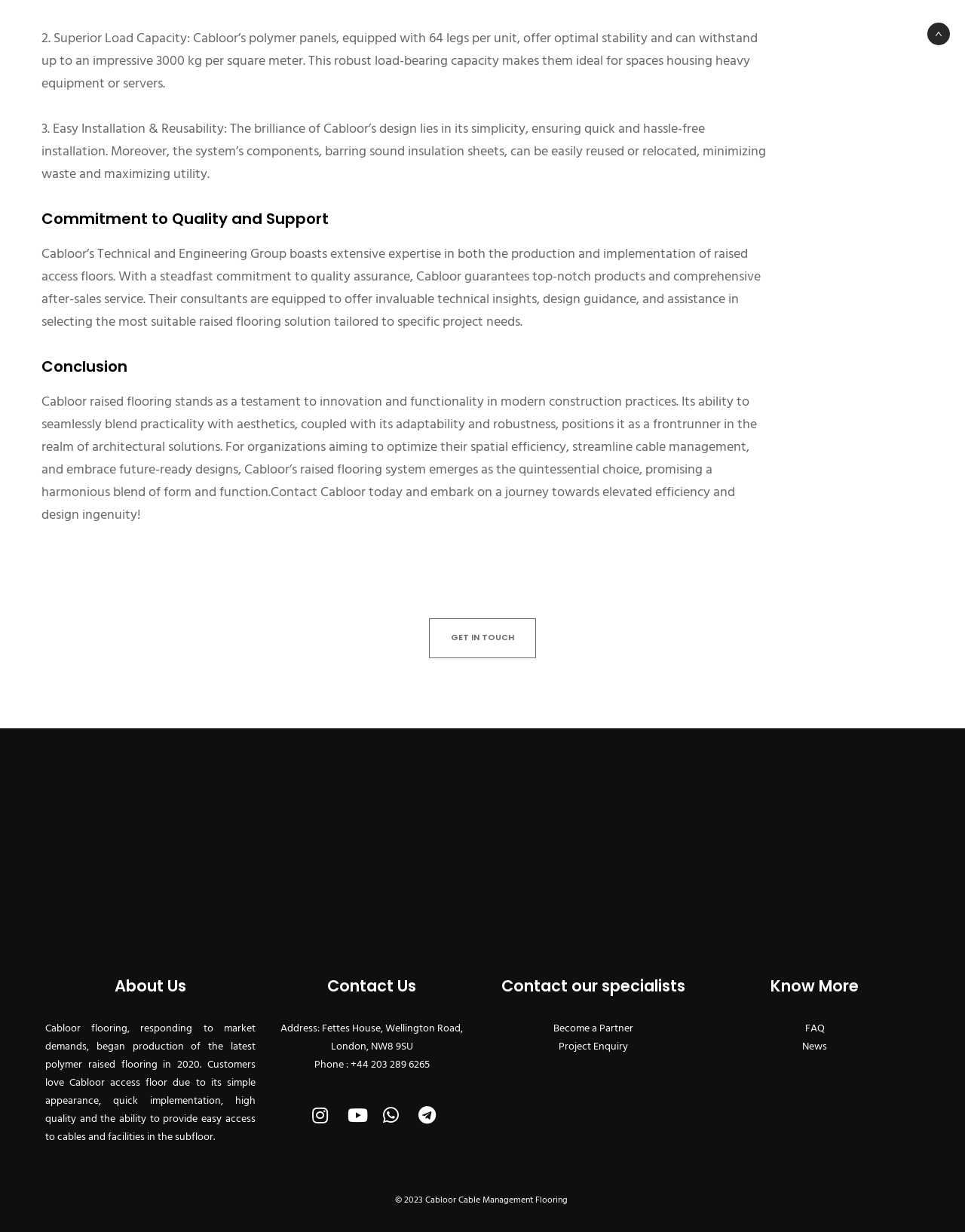Locate the bounding box coordinates of the element to click to perform the following action: 'Become a Partner'. The coordinates should be given as four float values between 0 and 1, in the form of [left, top, right, bottom].

[0.573, 0.827, 0.656, 0.841]